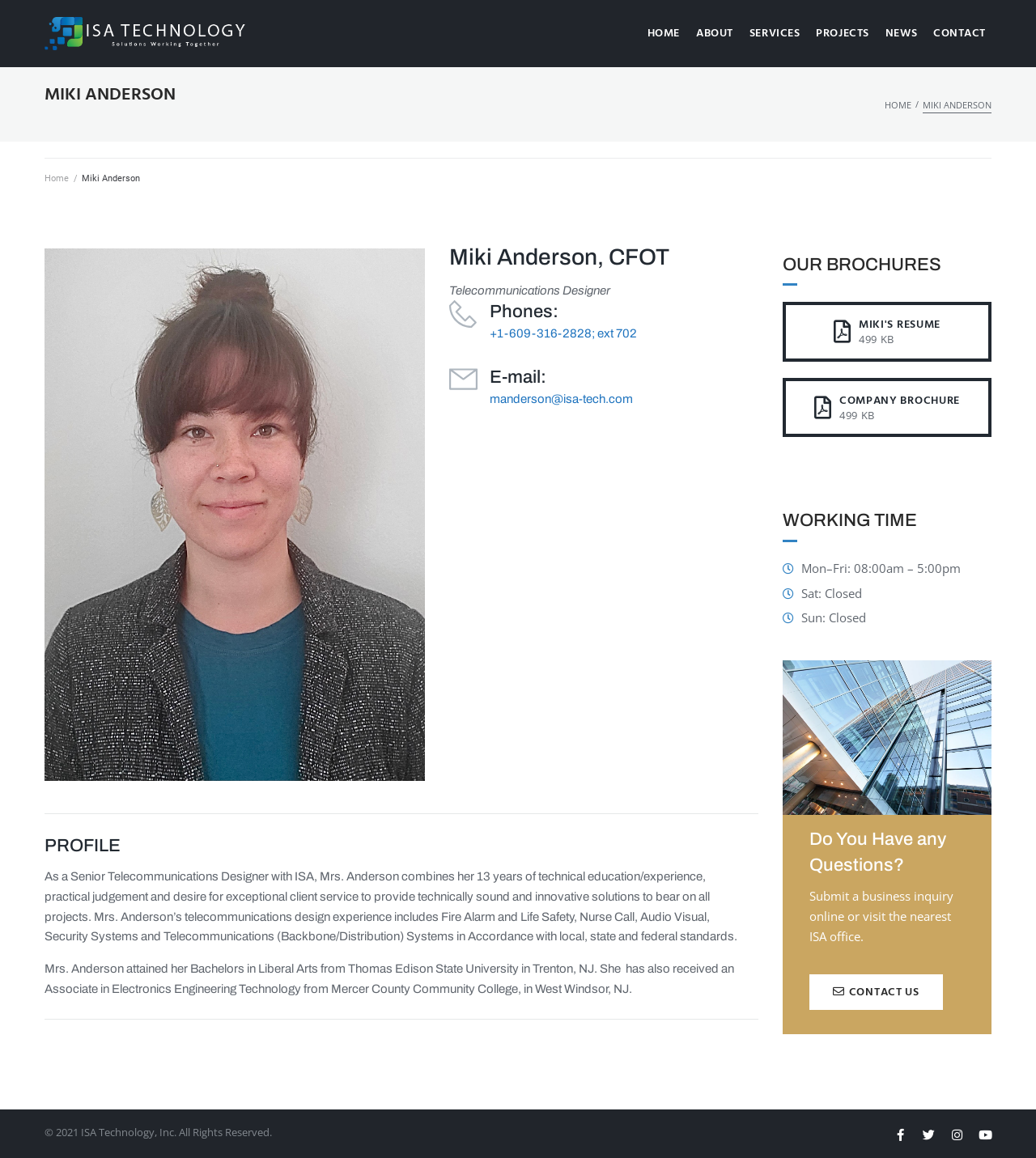Please specify the bounding box coordinates of the region to click in order to perform the following instruction: "Click the CONTACT US button".

[0.781, 0.842, 0.91, 0.872]